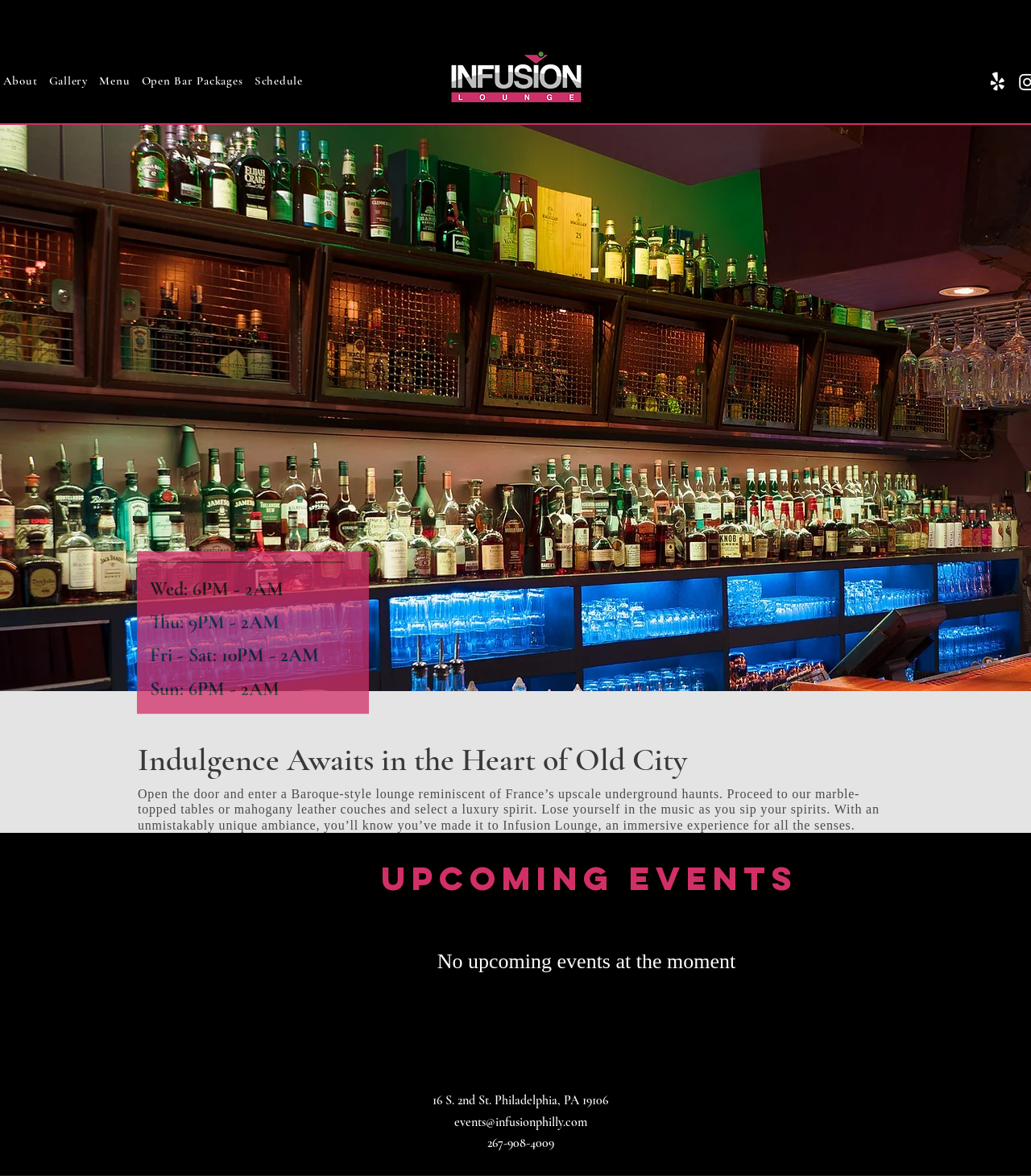Answer the following in one word or a short phrase: 
What is the name of the lounge?

Infusion Lounge